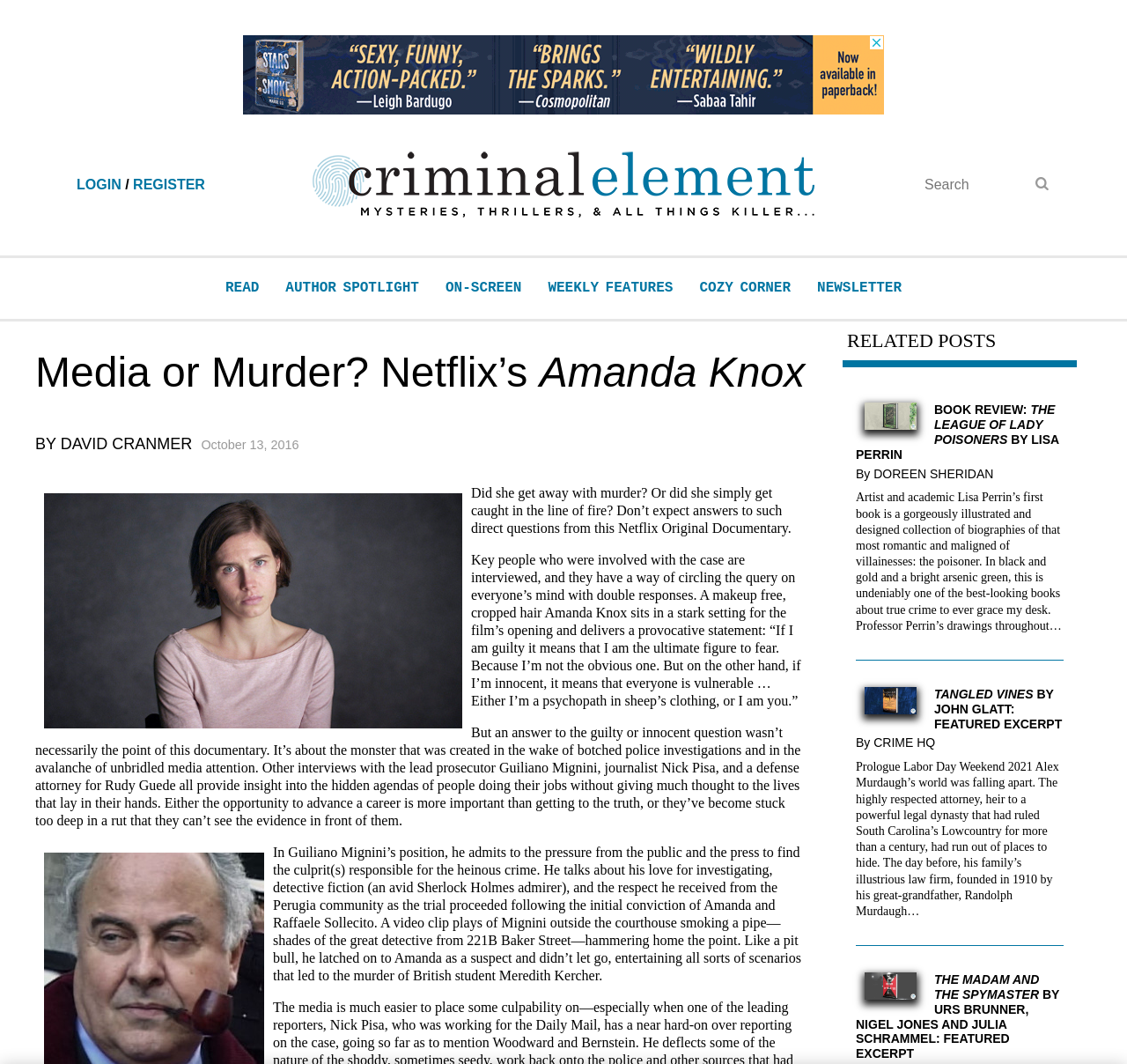Can you find the bounding box coordinates of the area I should click to execute the following instruction: "view the author spotlight"?

[0.253, 0.263, 0.372, 0.278]